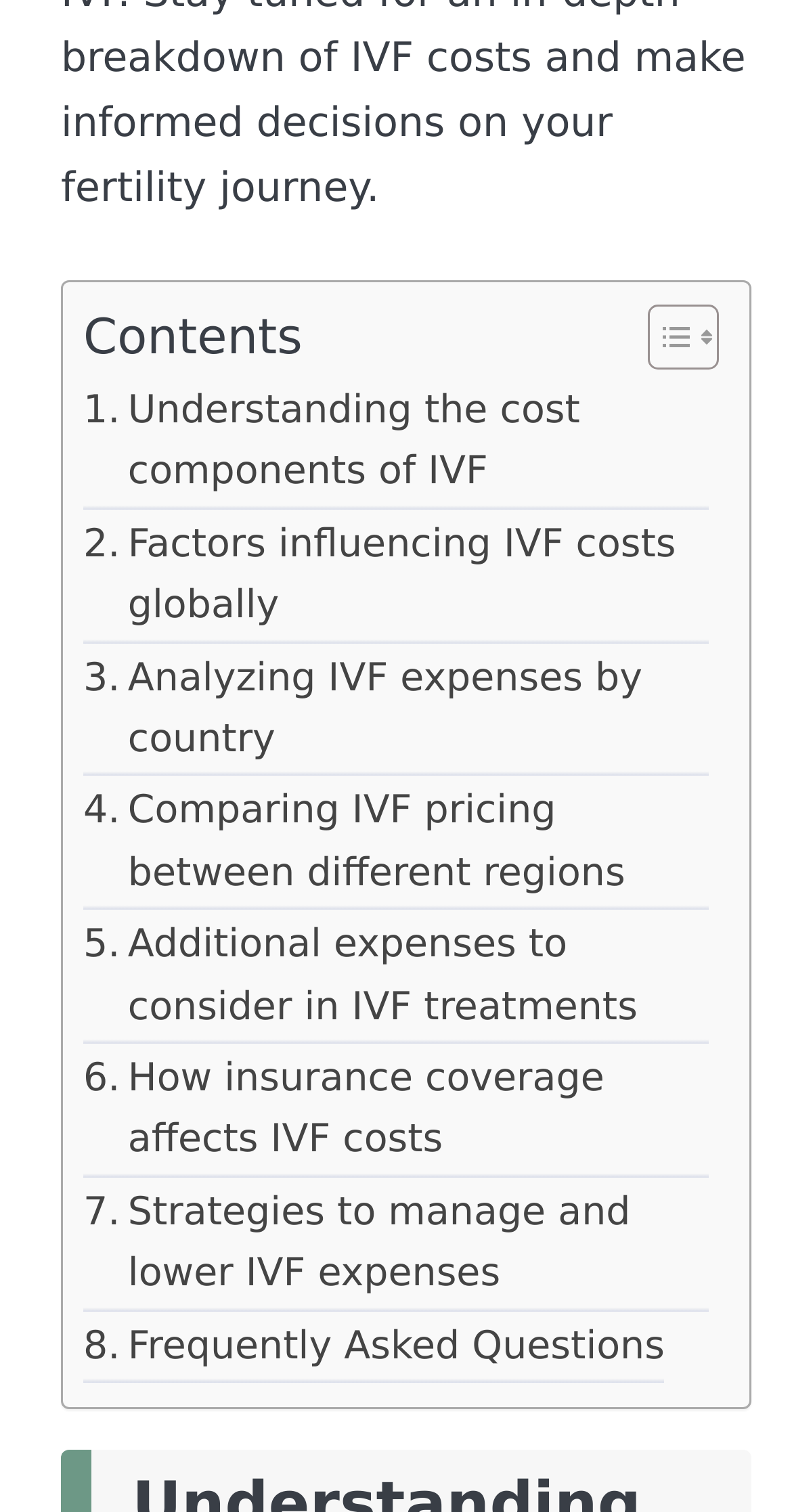What is the purpose of the 'Toggle Table of Content' button?
Answer the question with a detailed explanation, including all necessary information.

The 'Toggle Table of Content' button is accompanied by two images, suggesting that it is a toggle button. Its purpose is likely to show or hide the table of contents, allowing users to expand or collapse the list of topics.